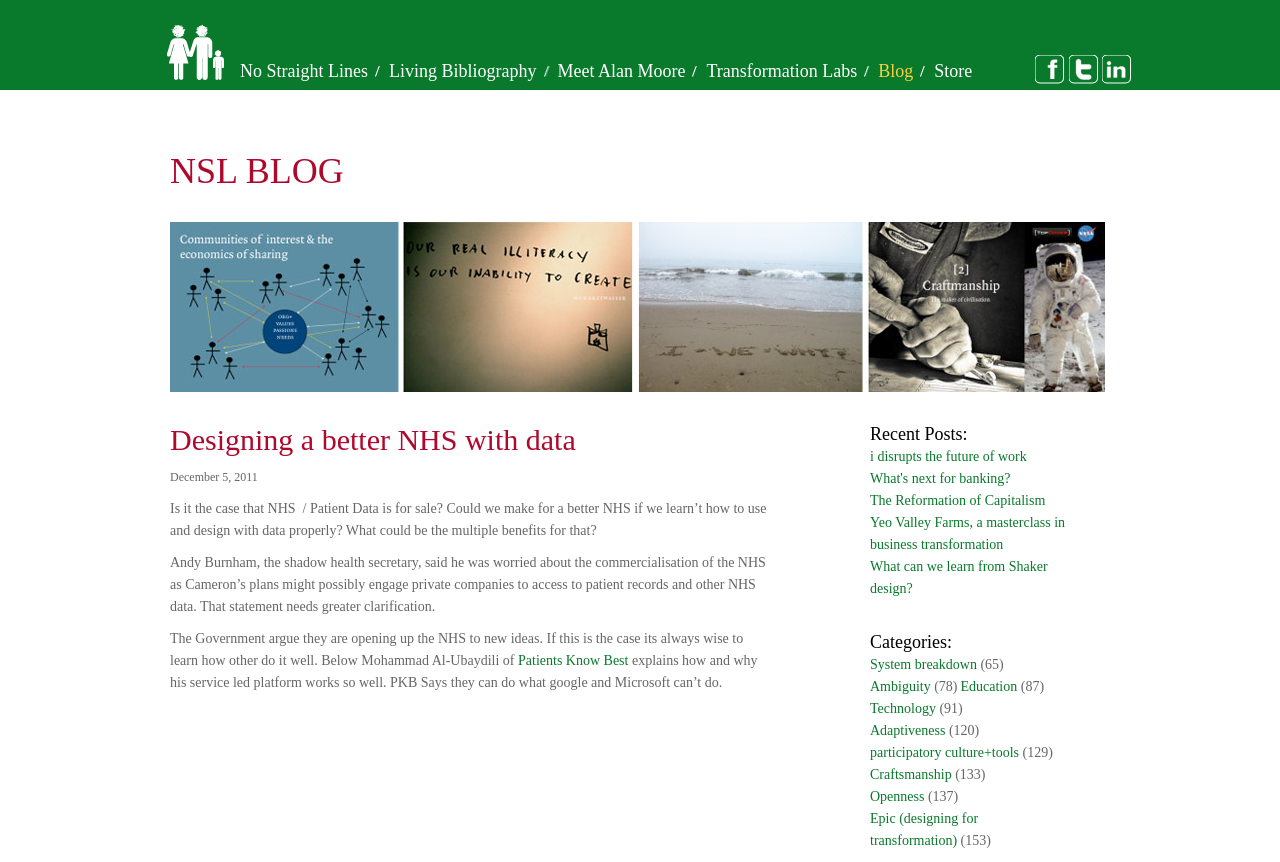What is the date mentioned in the article?
Refer to the image and give a detailed answer to the query.

I found the answer by looking at the static text element with the date 'December 5, 2011' which is located near the top of the webpage.